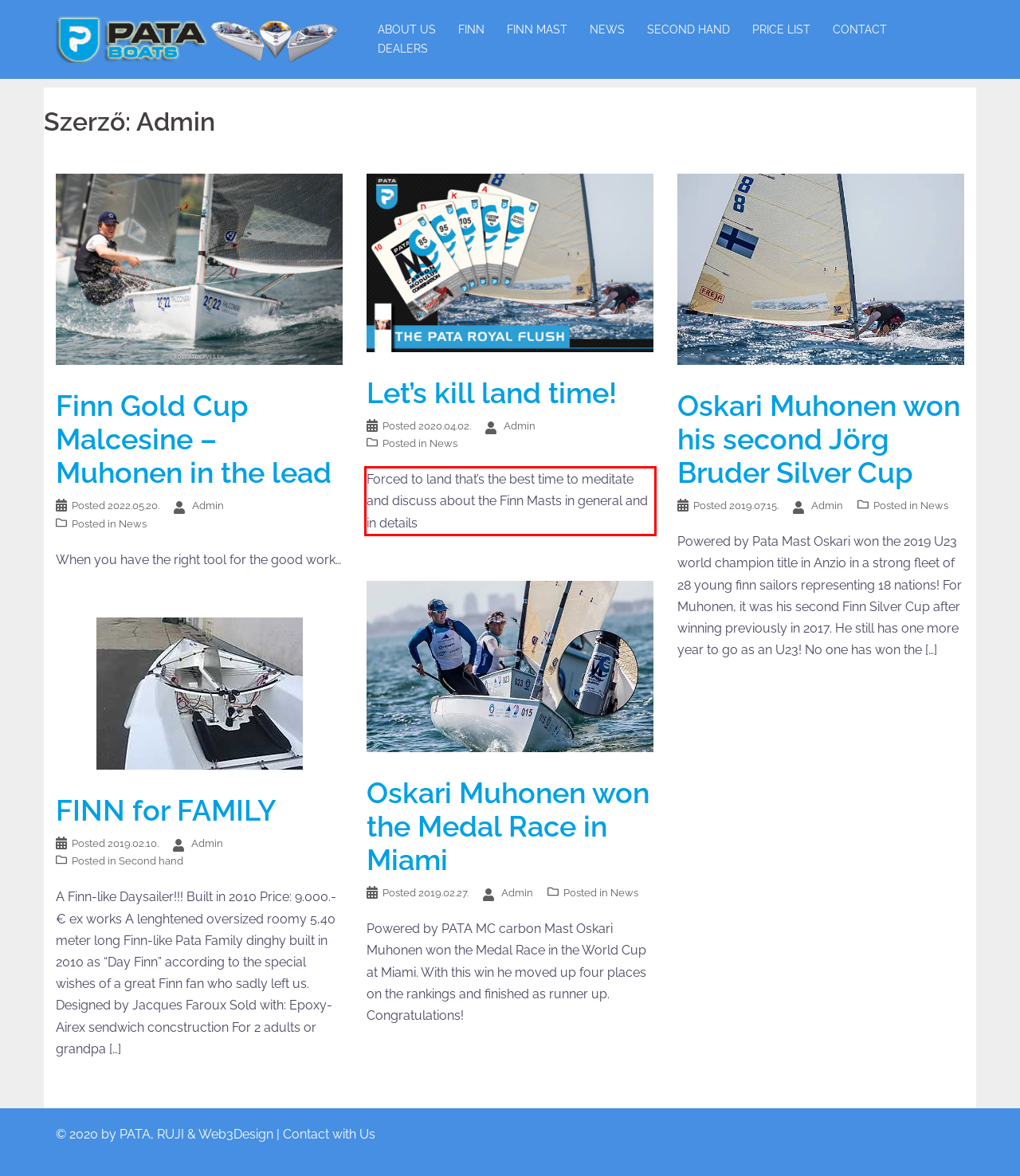In the given screenshot, locate the red bounding box and extract the text content from within it.

Forced to land that’s the best time to meditate and discuss about the Finn Masts in general and in details